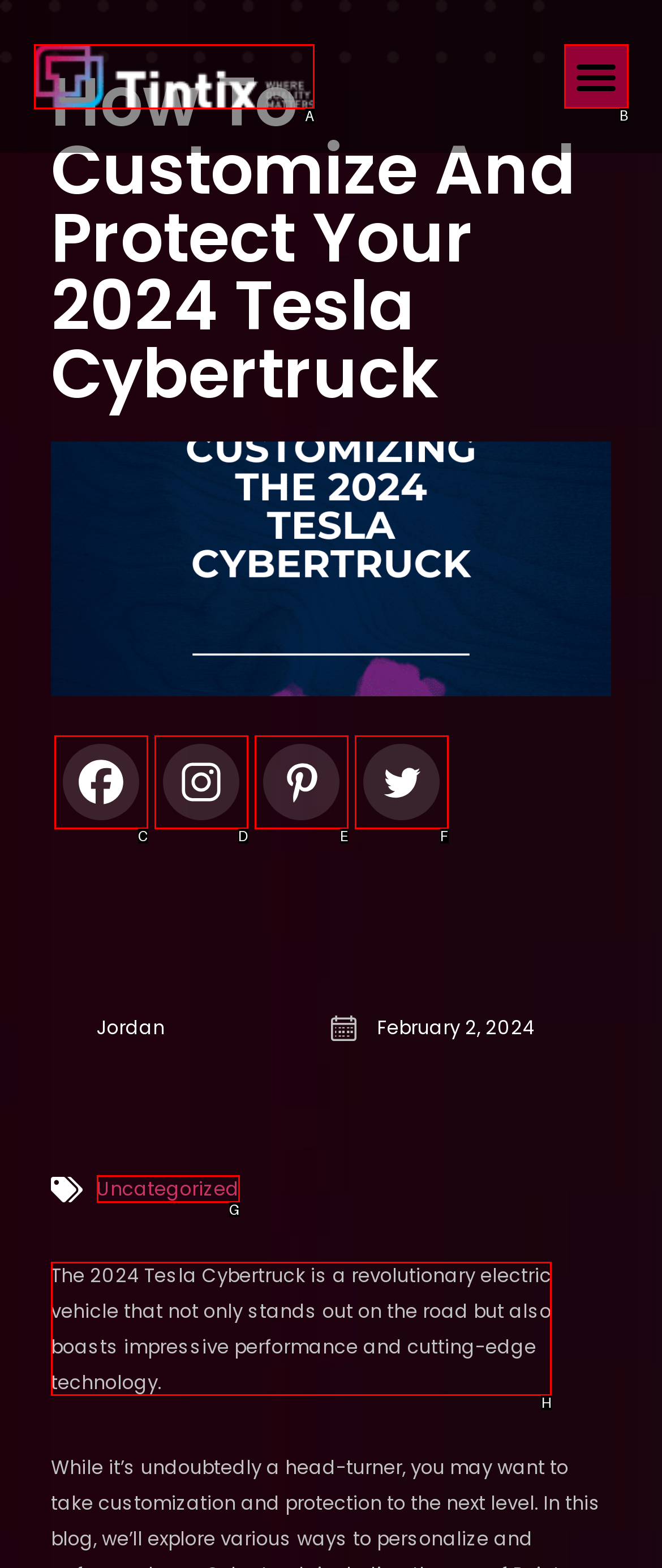Choose the correct UI element to click for this task: Read the article Answer using the letter from the given choices.

H